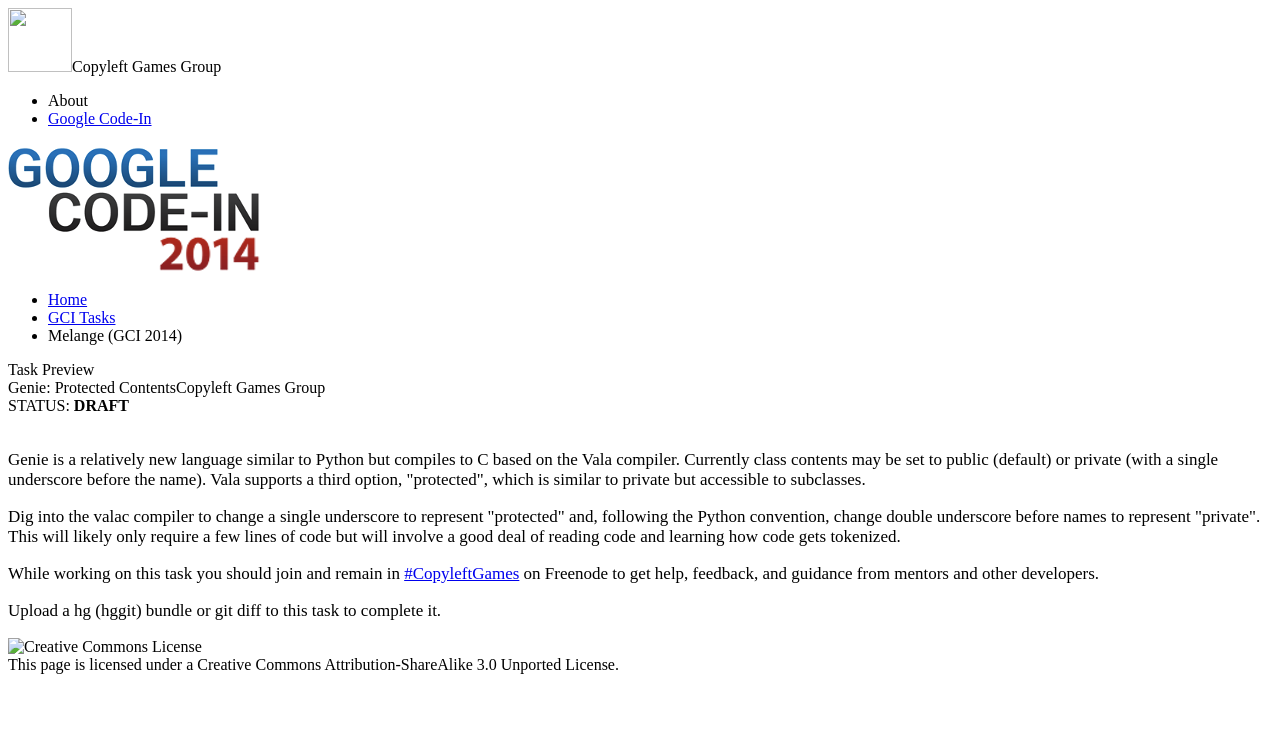Where should the developer join to get help and feedback?
Please give a detailed and elaborate answer to the question.

I found the answer by reading the text in the article section, which mentions that the developer should join and remain in '#CopyleftGames' on Freenode to get help, feedback, and guidance from mentors and other developers.